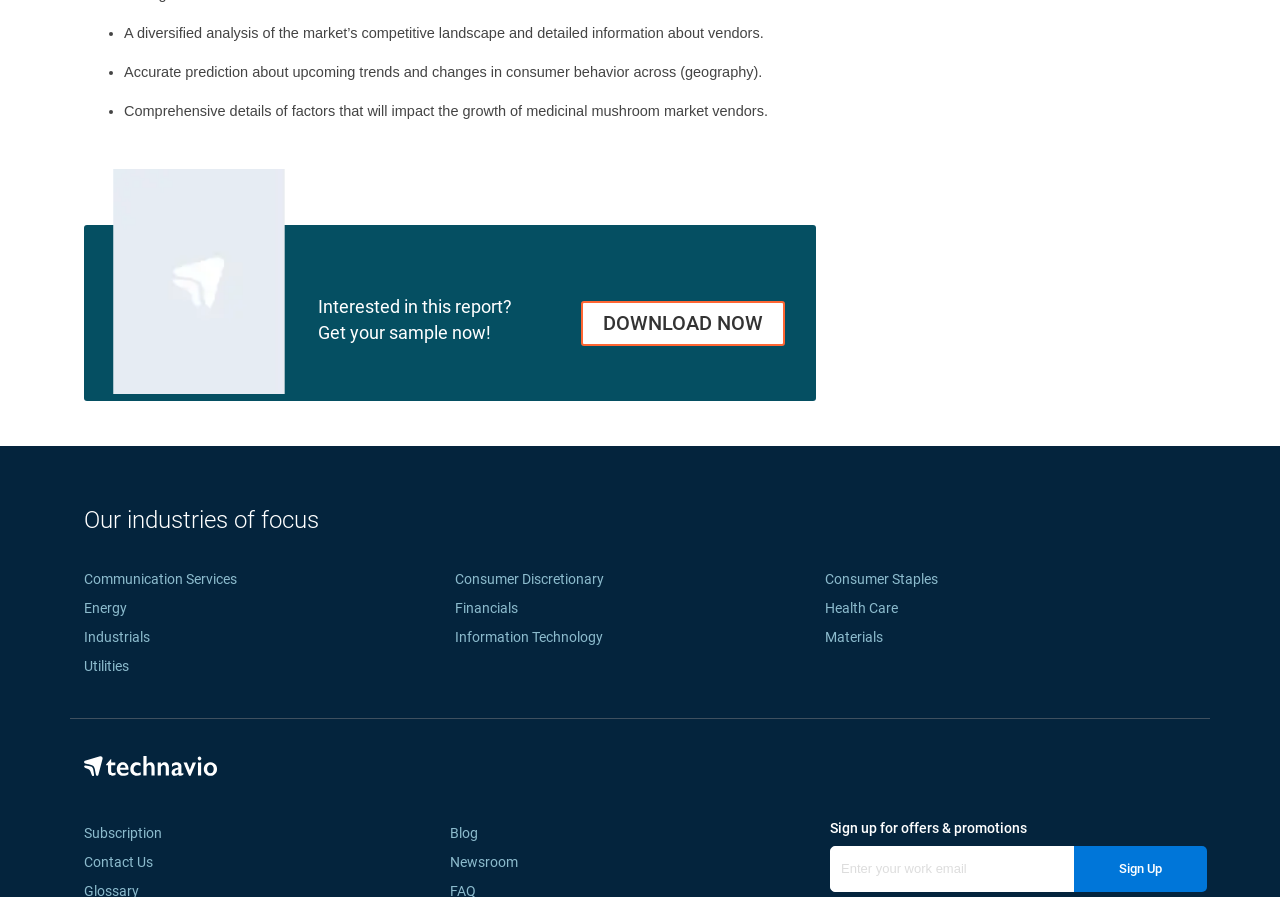Provide the bounding box coordinates of the section that needs to be clicked to accomplish the following instruction: "Sign up for offers and promotions."

[0.839, 0.943, 0.943, 0.995]